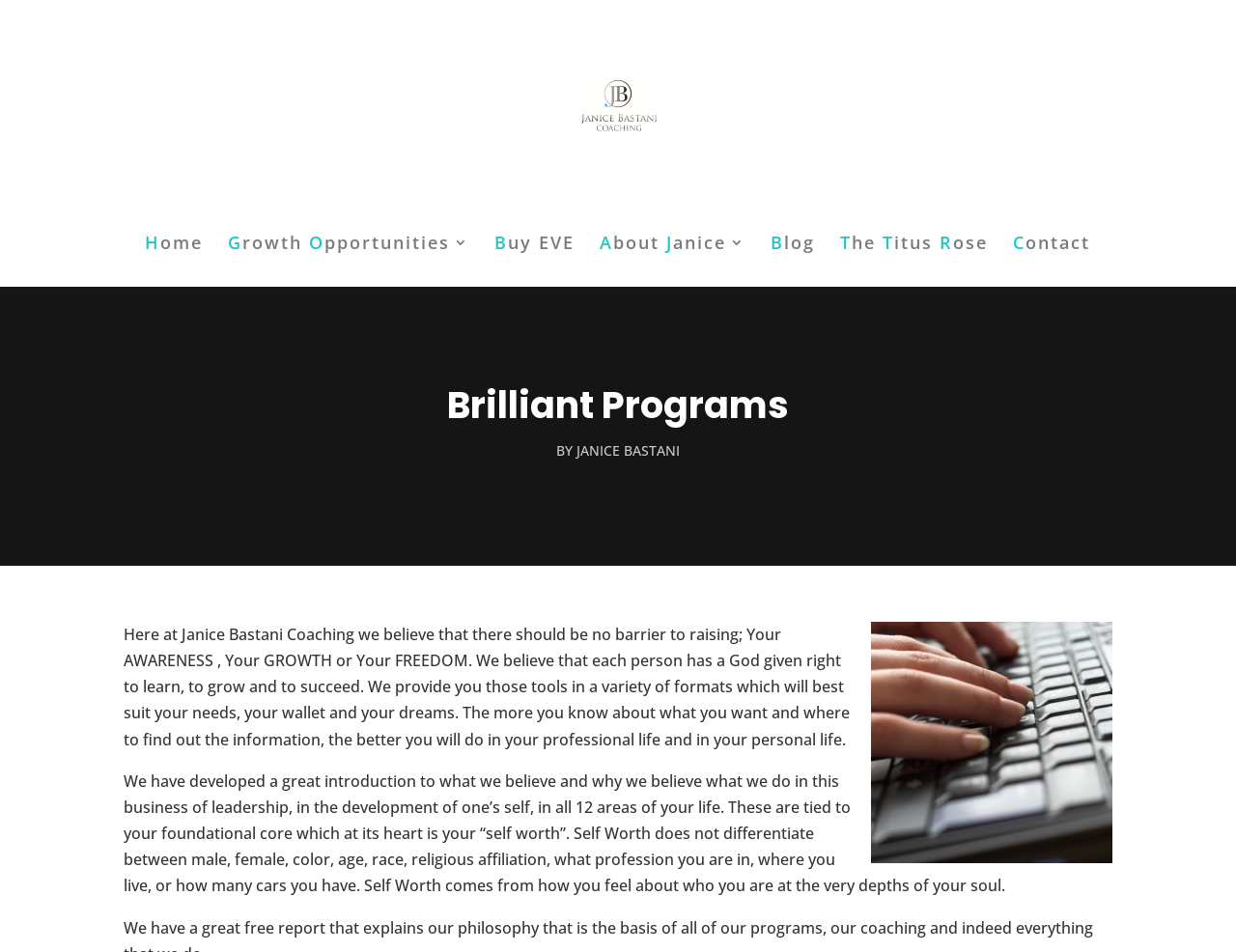Please answer the following query using a single word or phrase: 
How can one get in touch with the coaching service?

Through the contact information